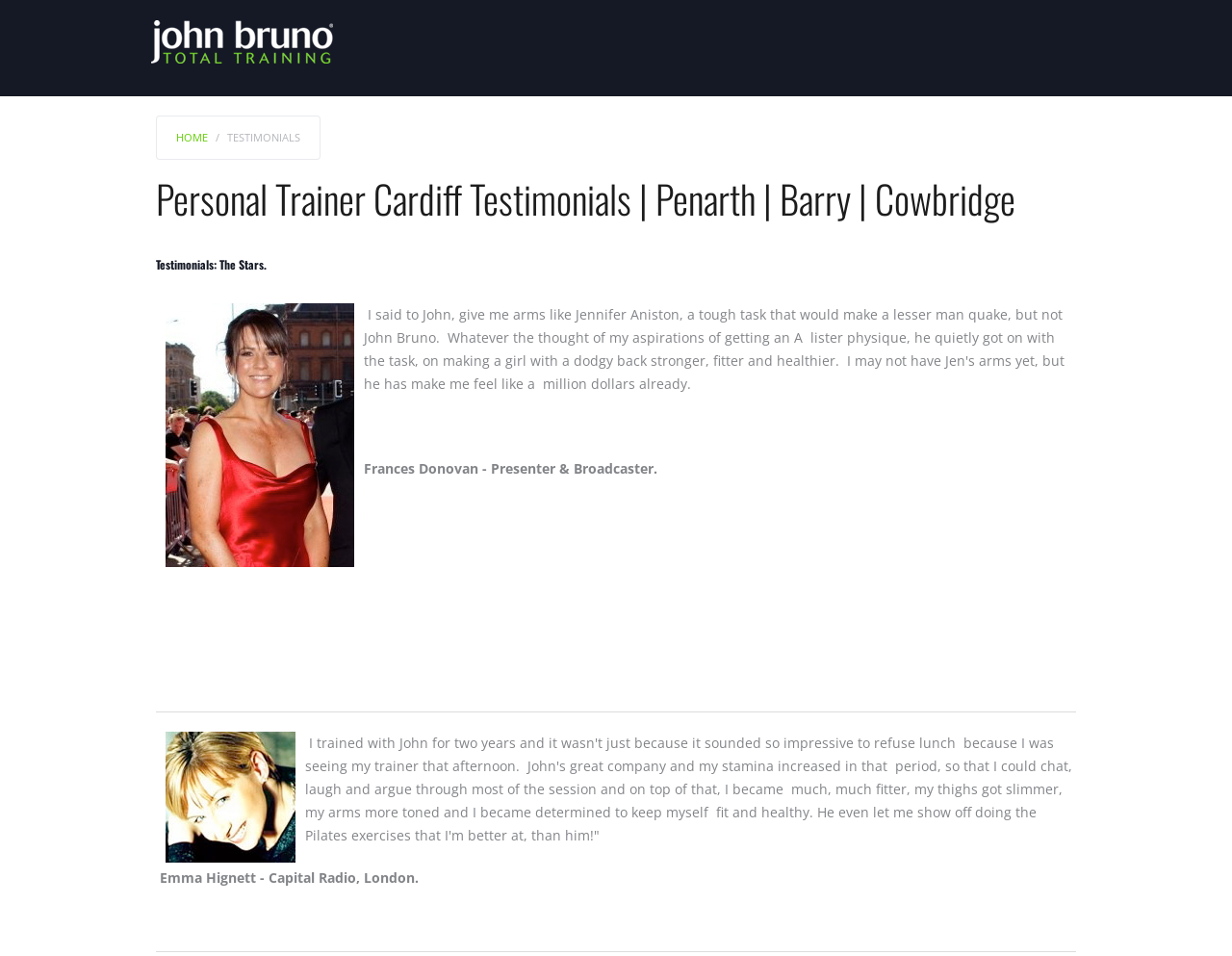Please find the bounding box coordinates for the clickable element needed to perform this instruction: "View the PILATES page".

[0.456, 0.118, 0.502, 0.188]